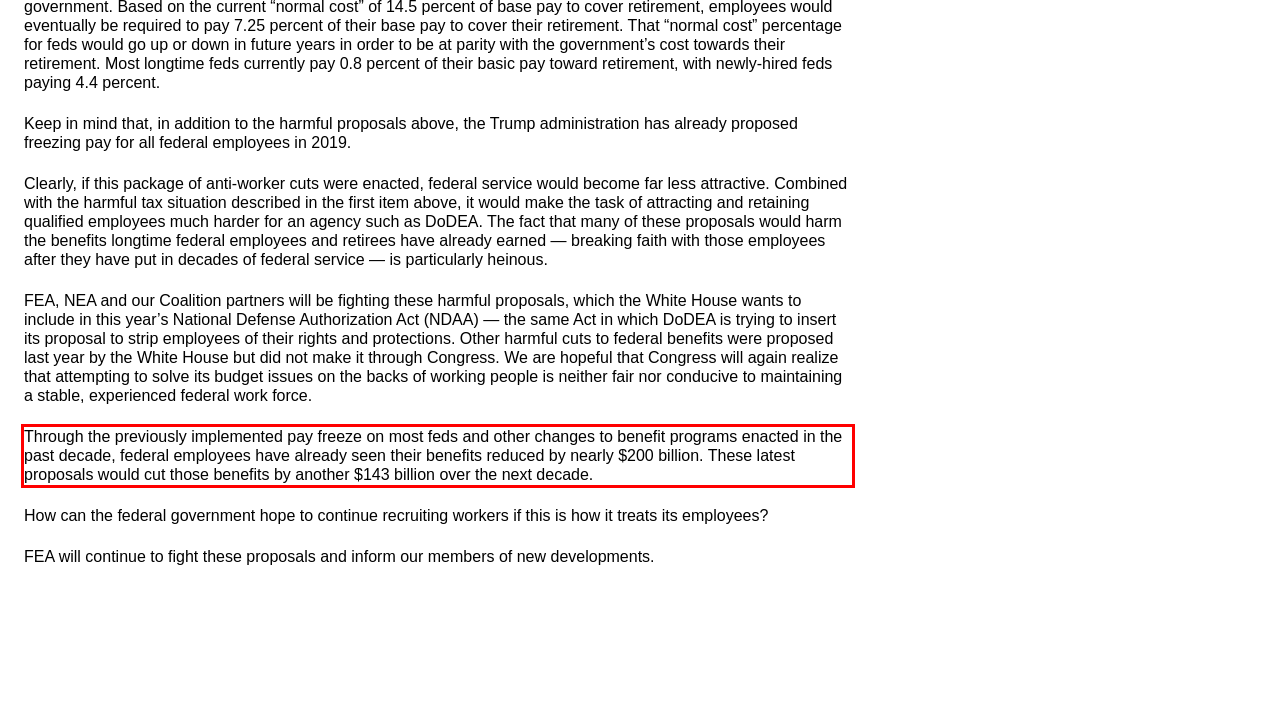Given a webpage screenshot with a red bounding box, perform OCR to read and deliver the text enclosed by the red bounding box.

Through the previously implemented pay freeze on most feds and other changes to benefit programs enacted in the past decade, federal employees have already seen their benefits reduced by nearly $200 billion. These latest proposals would cut those benefits by another $143 billion over the next decade.